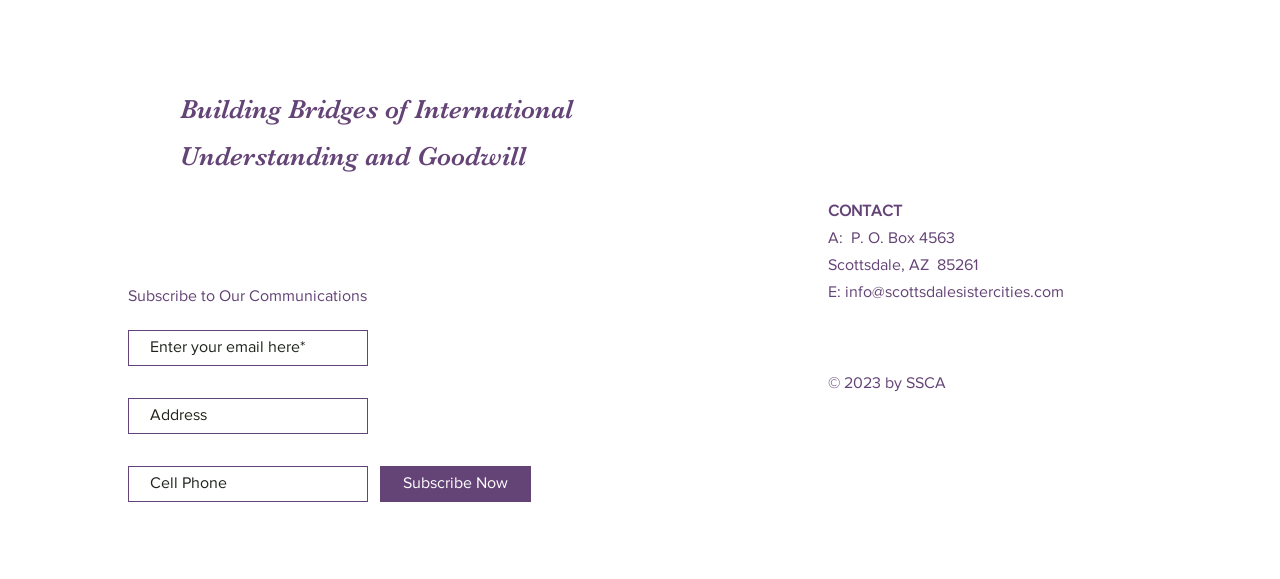What is the organization's contact email? Refer to the image and provide a one-word or short phrase answer.

info@scottsdalesistercities.com